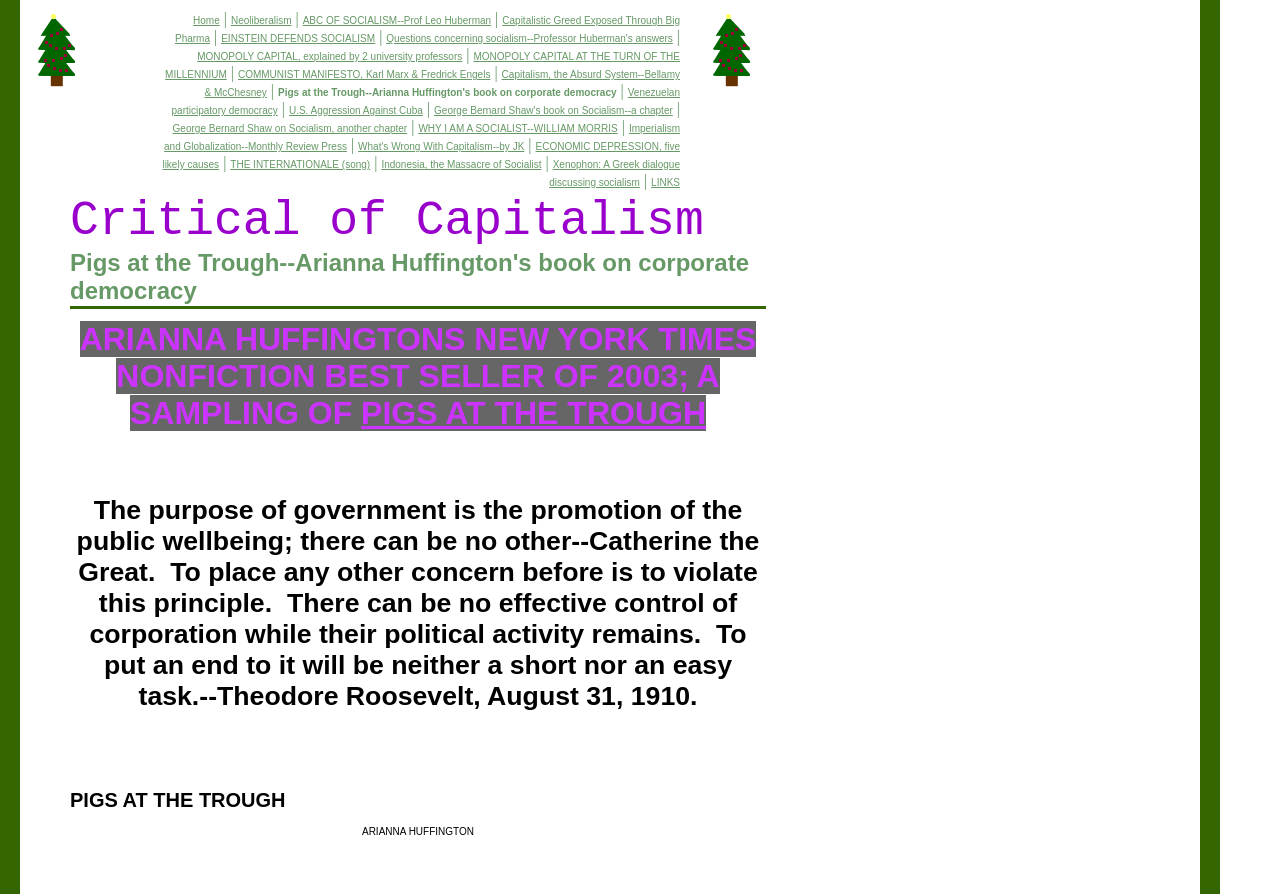Based on the element description "ABC OF SOCIALISM--Prof Leo Huberman", predict the bounding box coordinates of the UI element.

[0.236, 0.017, 0.384, 0.029]